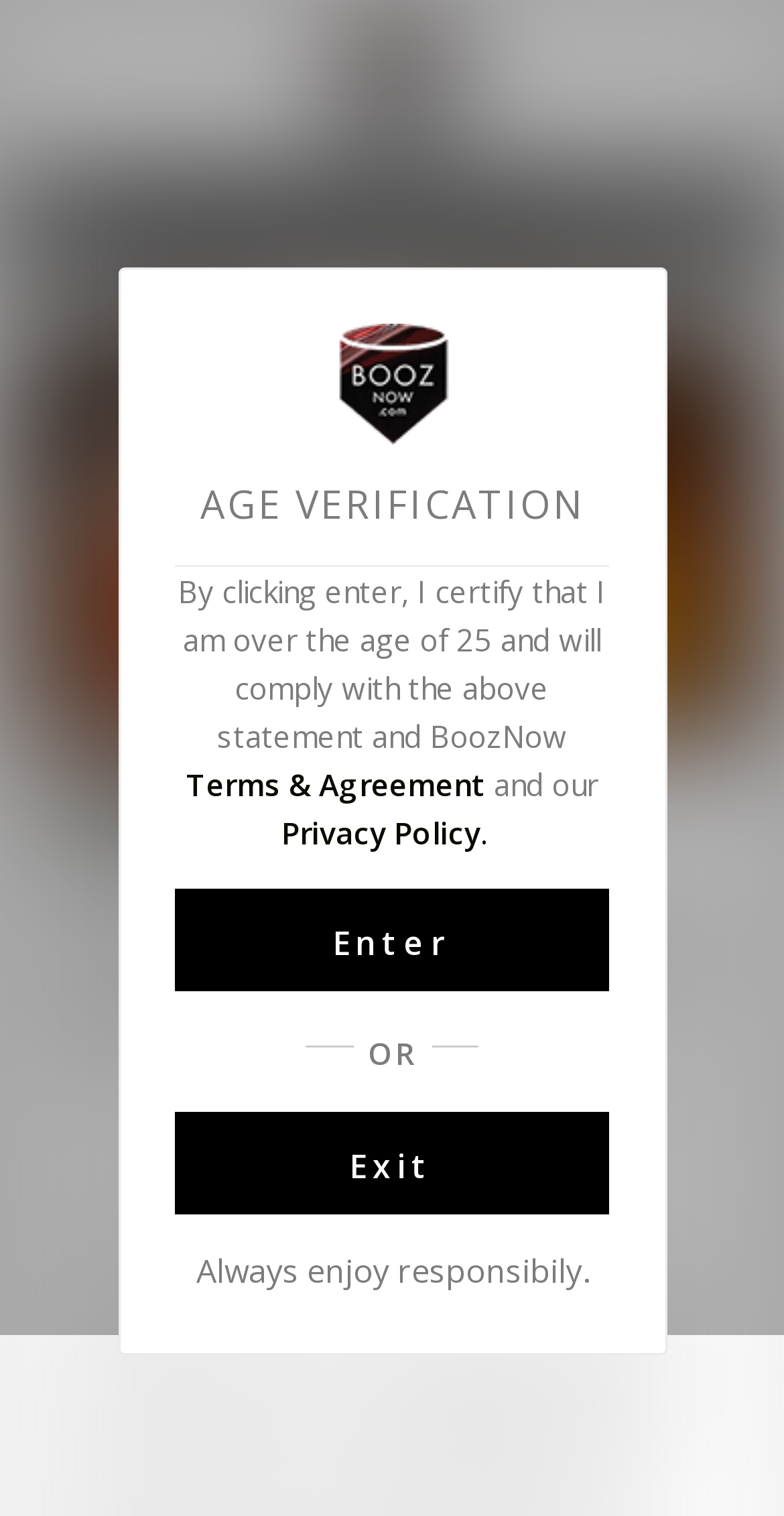Find and provide the bounding box coordinates for the UI element described here: "August 14, 2020". The coordinates should be given as four float numbers between 0 and 1: [left, top, right, bottom].

[0.068, 0.708, 0.338, 0.73]